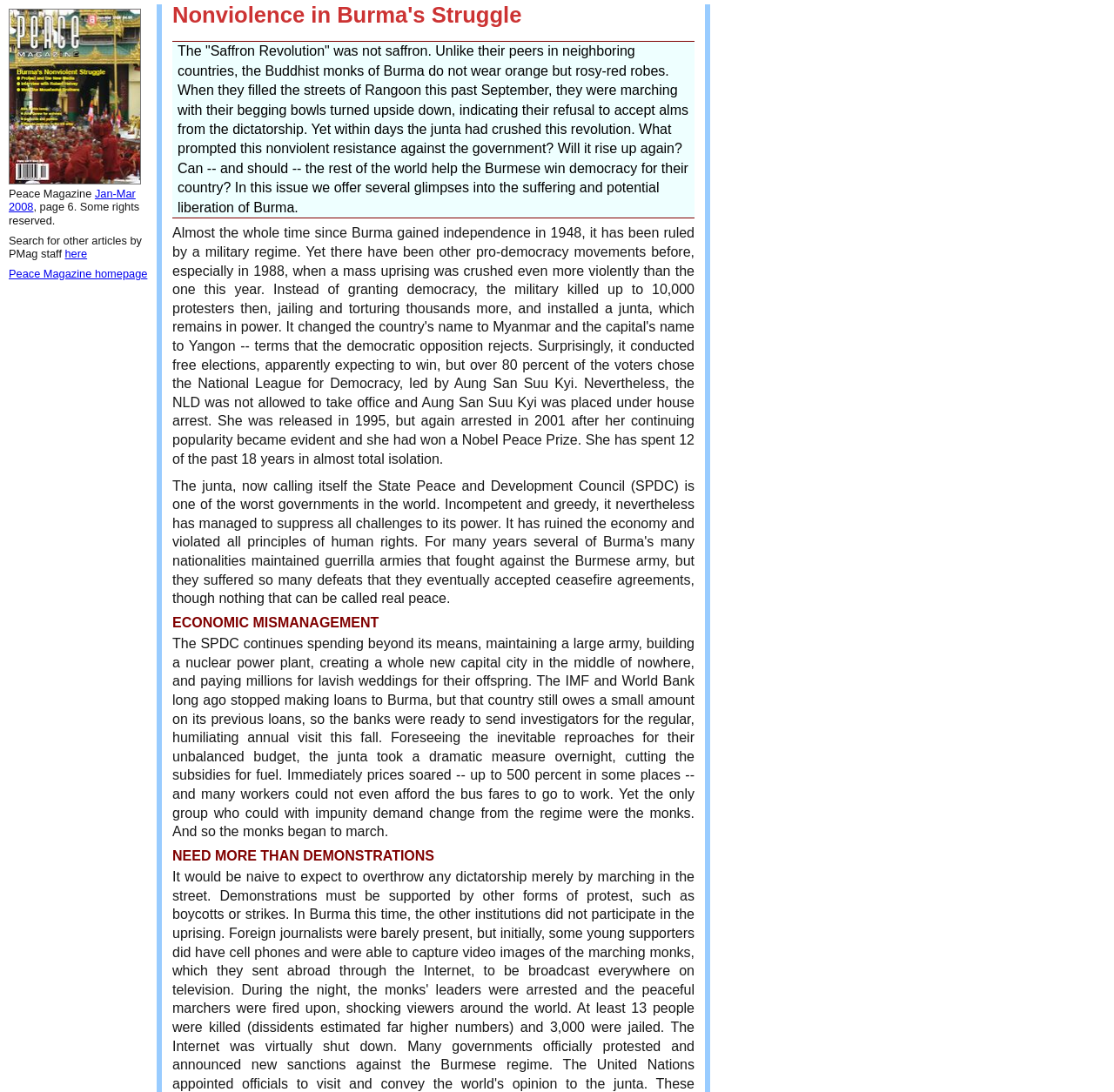Carefully examine the image and provide an in-depth answer to the question: What happened to the fuel subsidies in Burma overnight?

The text states that 'the junta took a dramatic measure overnight, cutting the subsidies for fuel.'